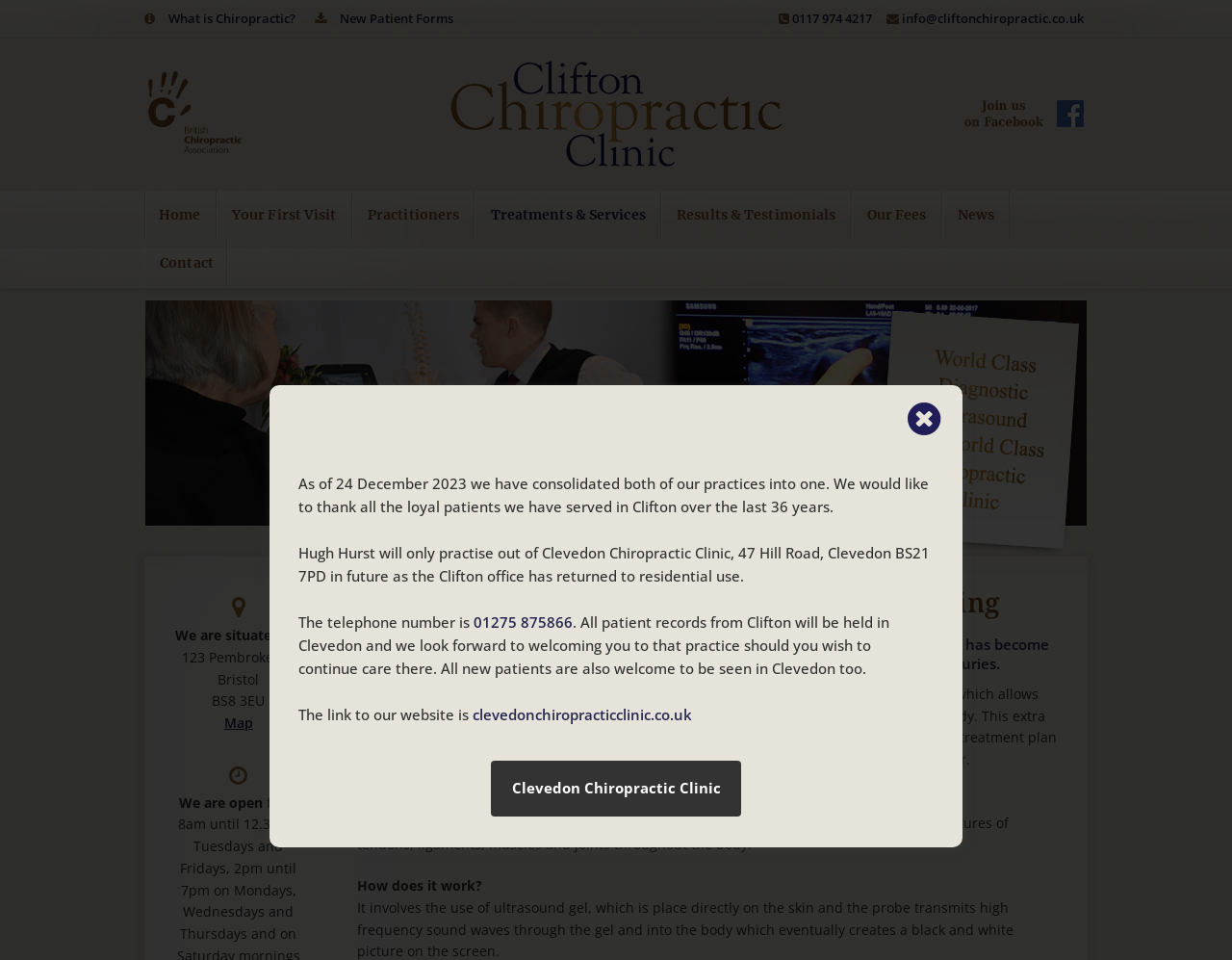Kindly determine the bounding box coordinates for the clickable area to achieve the given instruction: "Click on 'New Patient Forms'".

[0.255, 0.01, 0.368, 0.028]